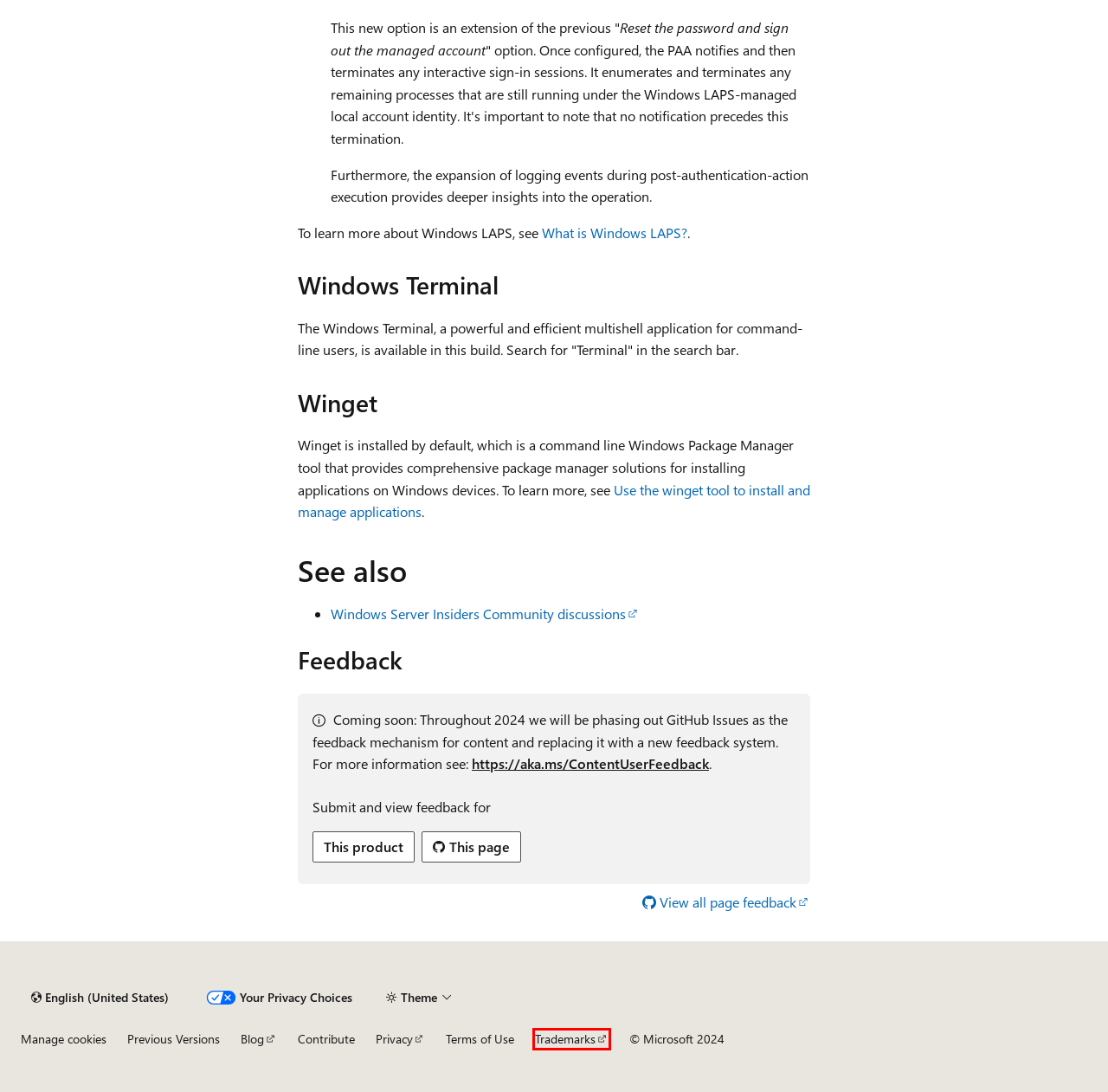Look at the screenshot of a webpage where a red rectangle bounding box is present. Choose the webpage description that best describes the new webpage after clicking the element inside the red bounding box. Here are the candidates:
A. What's new in Windows Server 2019 | Microsoft Learn
B. What's new in Windows Server 2016 | Microsoft Learn
C. Provide feedback for Microsoft Learn content - Contributor guide | Microsoft Learn
D. Hardware requirements for Windows Server | Microsoft Learn
E. Trademark and Brand Guidelines | Microsoft Legal
F. EFF's New Wordlists for Random Passphrases | Electronic Frontier Foundation
G. Windows Server documentation | Microsoft Learn
H. Overview of Windows Server upgrades | Microsoft Learn

E